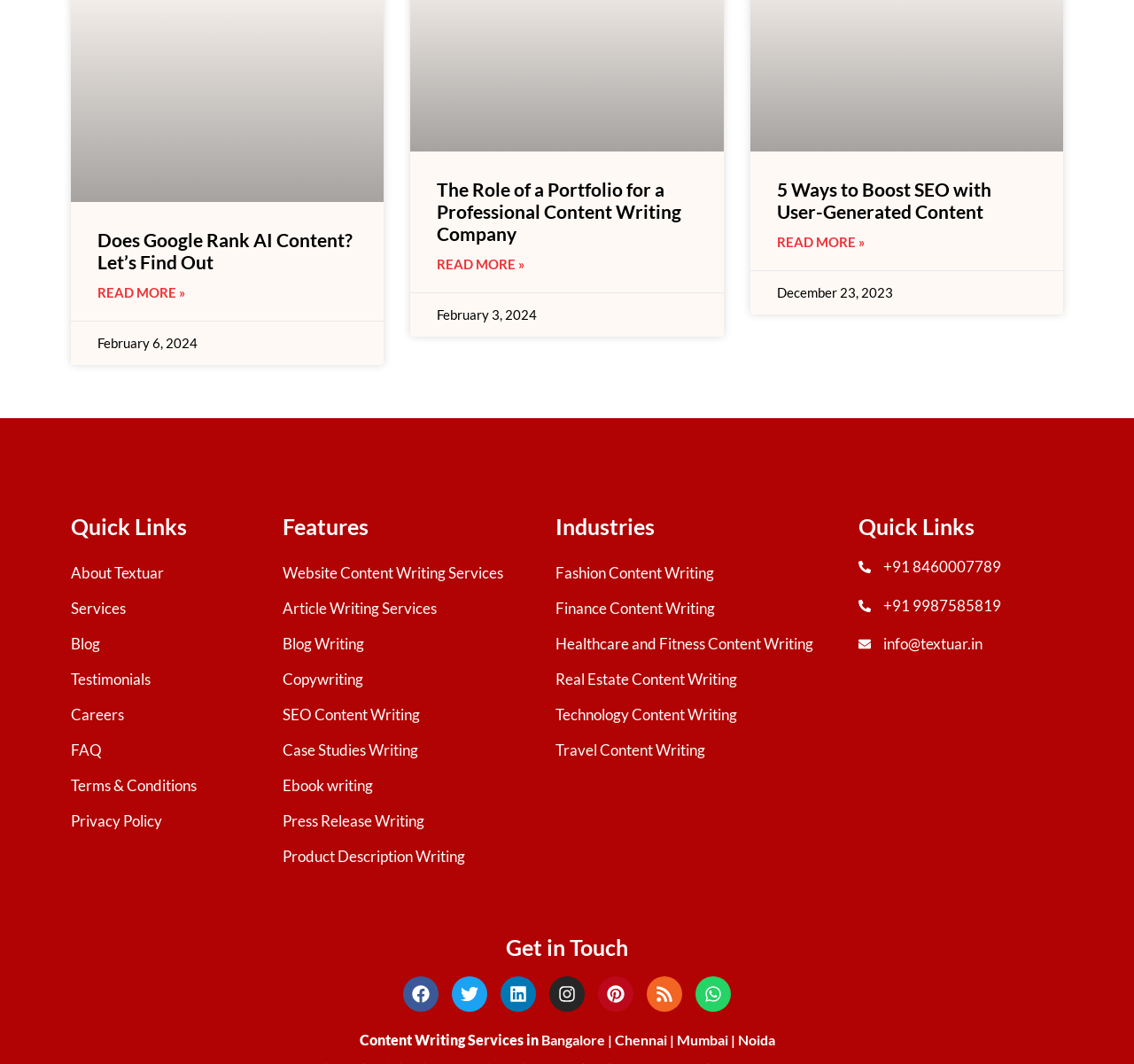What is the date of the article 'Does Google Rank AI Content? Let’s Find Out'?
Please answer the question with a detailed and comprehensive explanation.

I found the date of the article 'Does Google Rank AI Content? Let’s Find Out' by looking at the static text element next to the article title, which says 'February 6, 2024'.